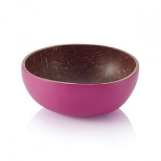Explain the image thoroughly, mentioning every notable detail.

This vibrant pink bowl is crafted from natural coconut material, showcasing its glossy exterior that adds a pop of color to any table setting. The interior reveals a rich, dark finish characteristic of coconut, contrasting beautifully with the outer hue. Its design not only emphasizes aesthetic appeal but also highlights sustainability, making it an eco-friendly choice for serving snacks or salads. Perfect for those who appreciate unique, handcrafted items, this bowl seamlessly blends functionality with style, ideal for both everyday use and special occasions.